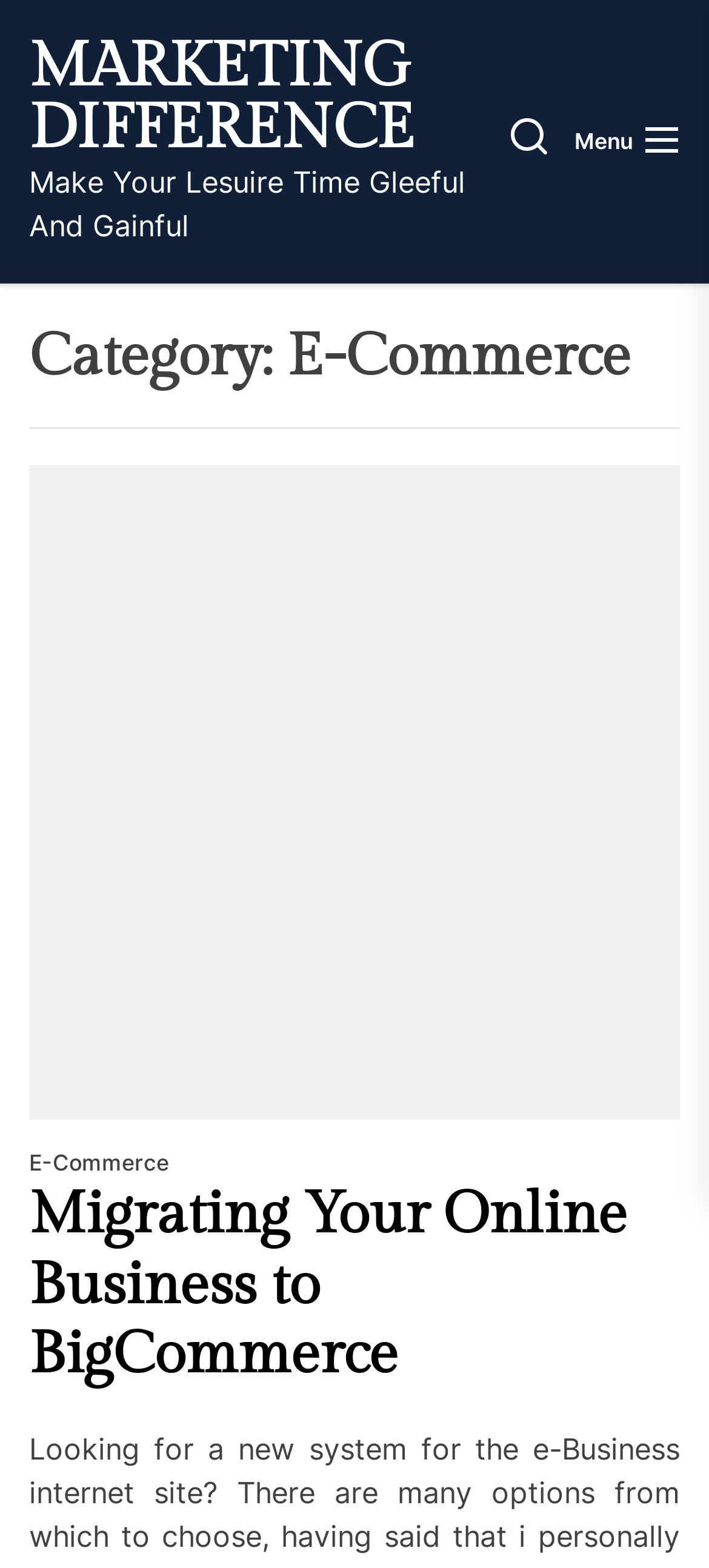What is the category of the webpage?
Make sure to answer the question with a detailed and comprehensive explanation.

The category of the webpage can be determined by looking at the heading 'Category: E-Commerce' which is located at the top of the webpage, indicating that the webpage is related to E-Commerce.